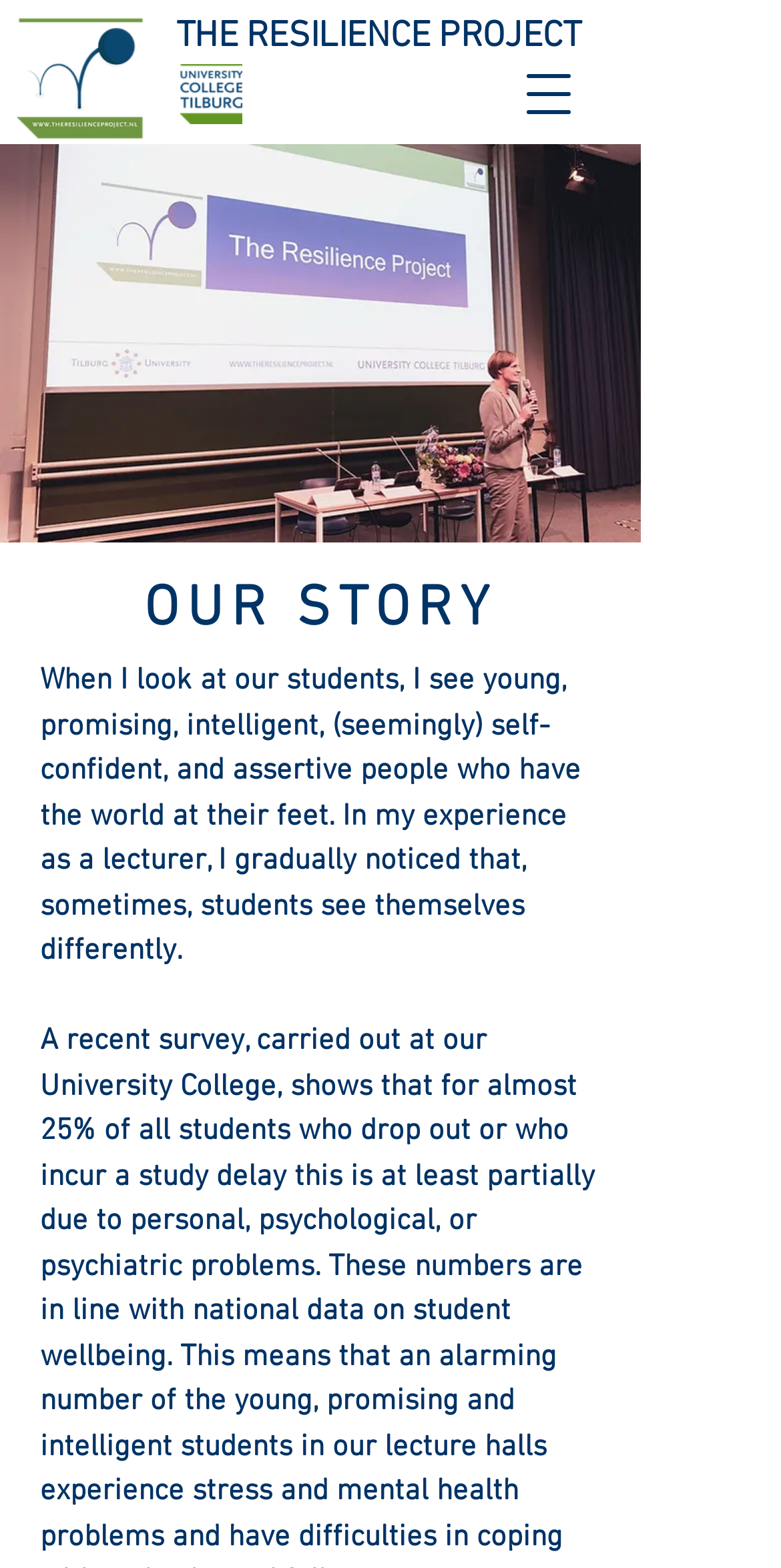Please provide a brief answer to the question using only one word or phrase: 
What is the affiliation of the project?

University College Tilburg